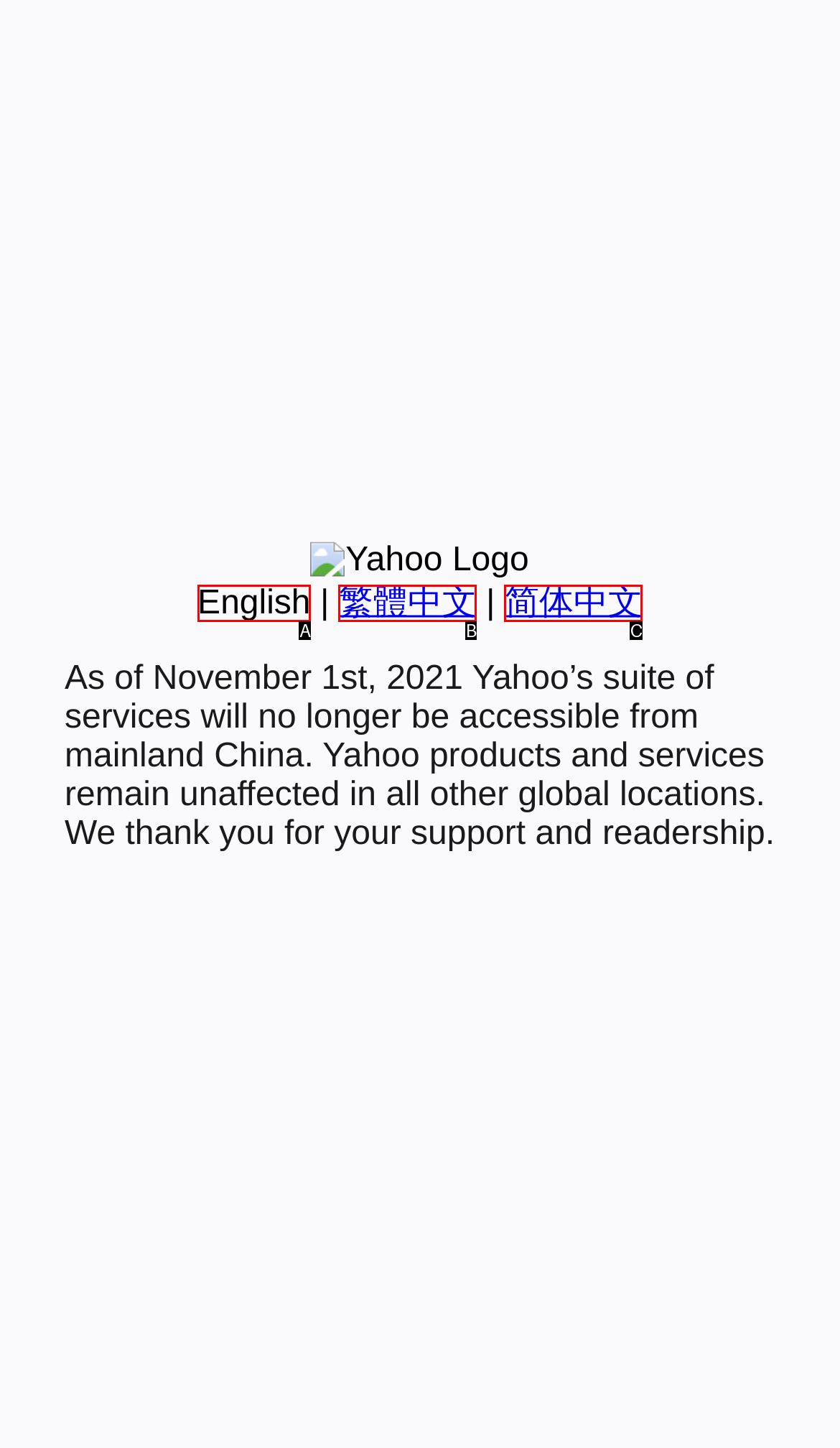Find the option that matches this description: 繁體中文
Provide the matching option's letter directly.

B